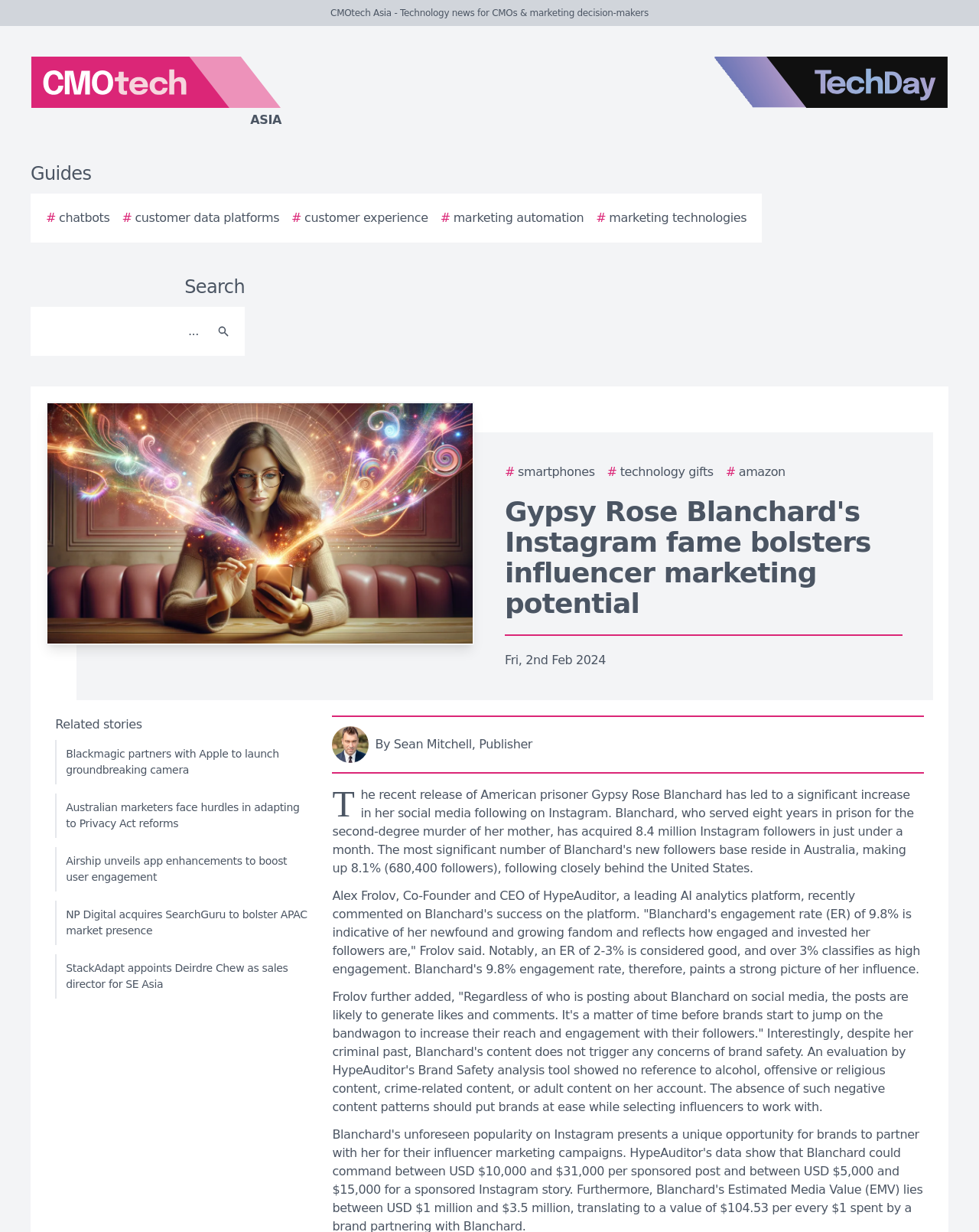Please provide a detailed answer to the question below by examining the image:
What is the name of the CEO of HypeAuditor?

I found the answer by reading the article content, which quotes Alex Frolov, Co-Founder and CEO of HypeAuditor, discussing Gypsy Rose Blanchard's Instagram success.